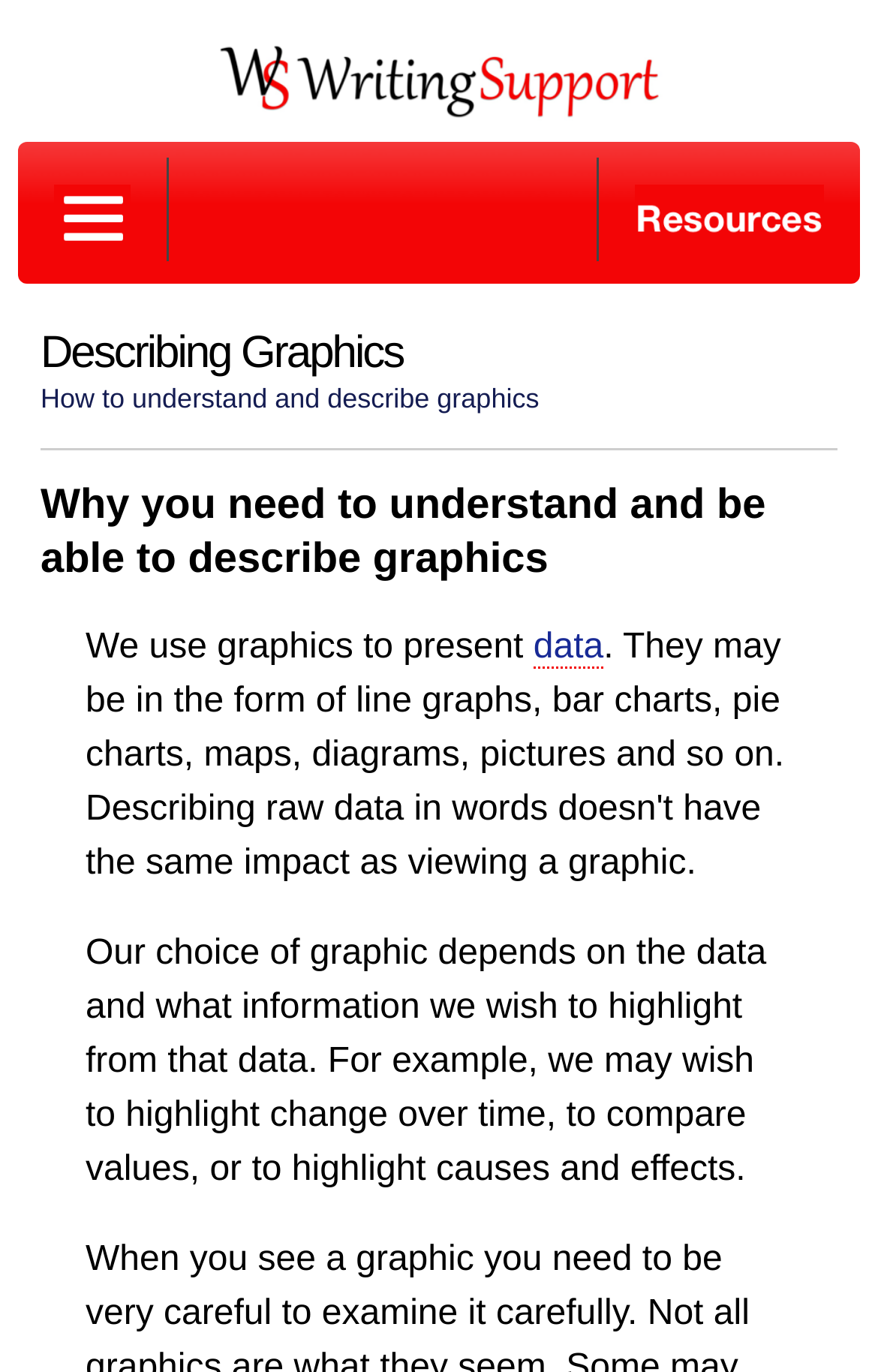How many menu images are there?
Identify the answer in the screenshot and reply with a single word or phrase.

Two